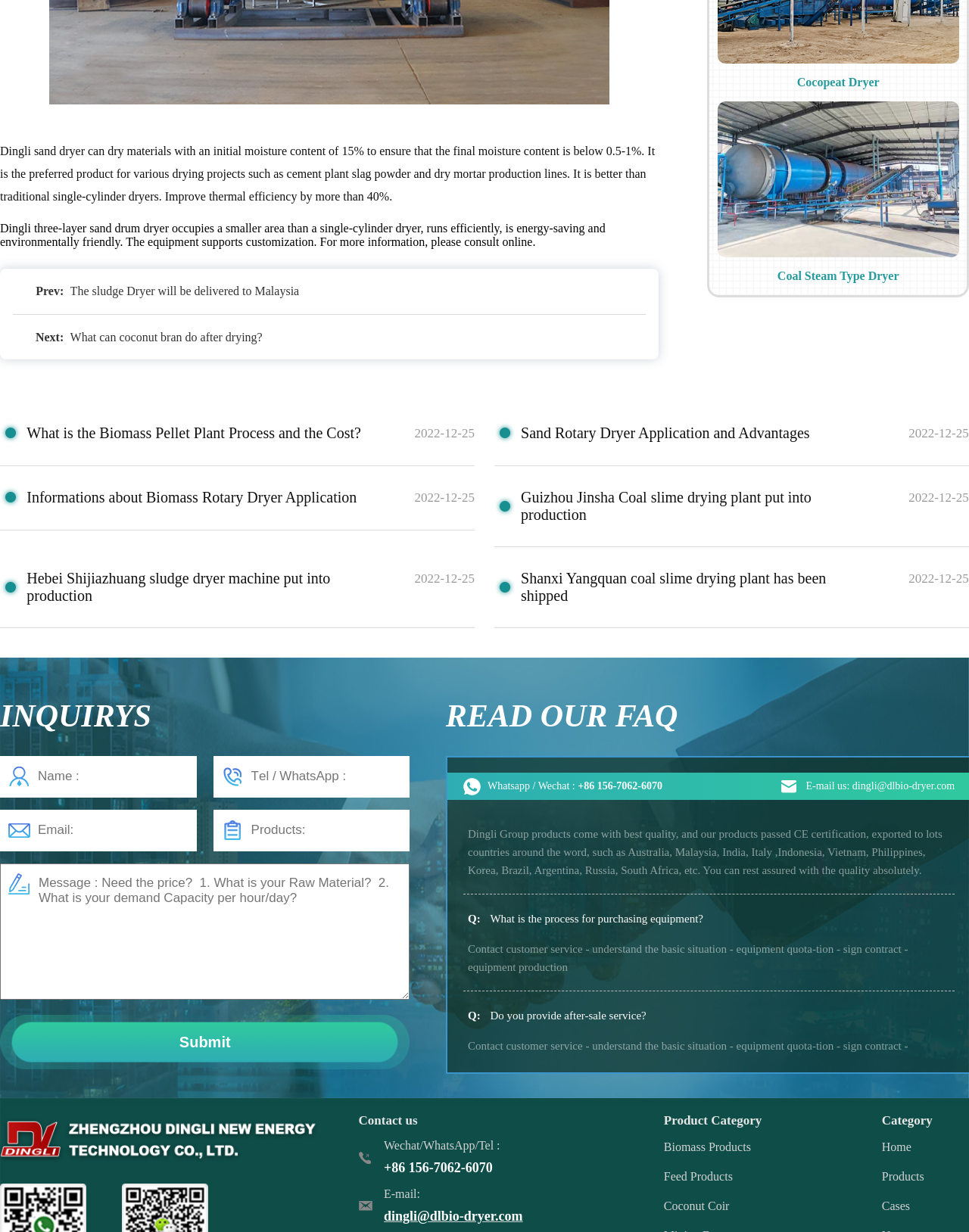Find the bounding box coordinates for the area that must be clicked to perform this action: "Click the 'Cocopeat Dryer' link".

[0.74, 0.061, 0.99, 0.072]